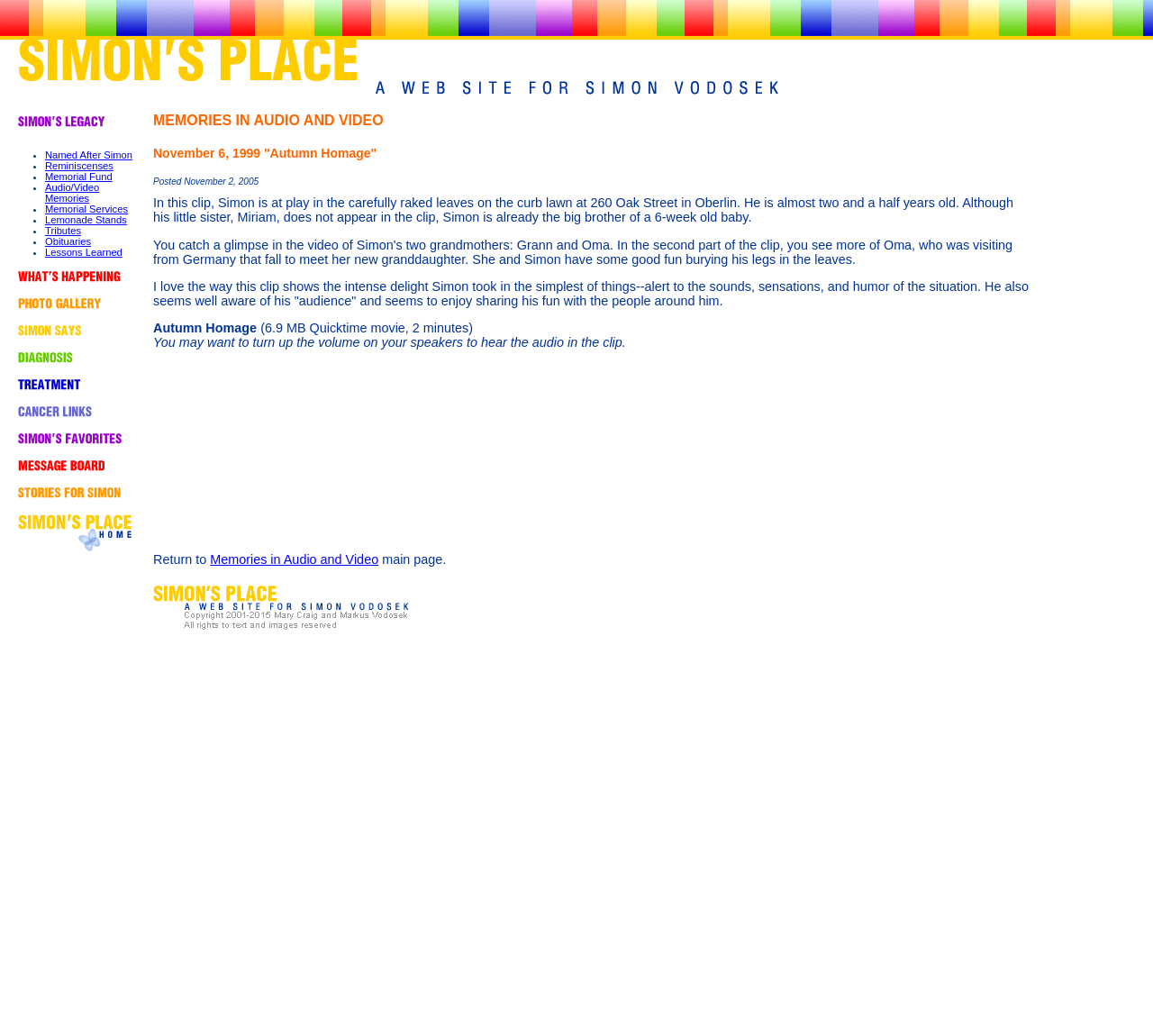What is the file format of the 'Autumn Homage' video?
Please give a detailed and elaborate answer to the question.

The file format of the 'Autumn Homage' video is Quicktime movie, which is mentioned in the text 'Autumn Homage (6.9 MB Quicktime movie, 2 minutes)'.